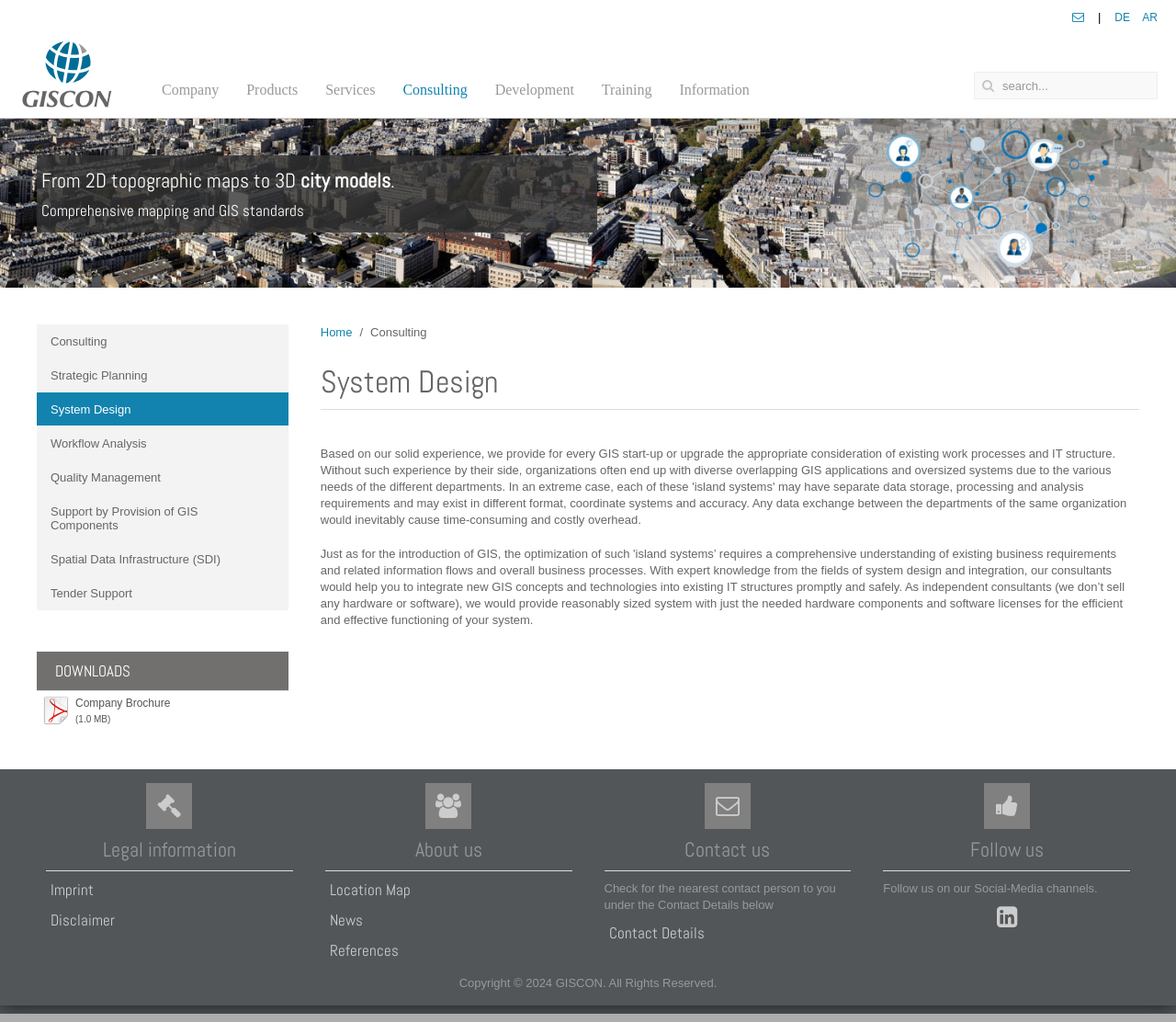Using the given description, provide the bounding box coordinates formatted as (top-left x, top-left y, bottom-right x, bottom-right y), with all values being floating point numbers between 0 and 1. Description: title="LinkedIn"

[0.843, 0.891, 0.868, 0.905]